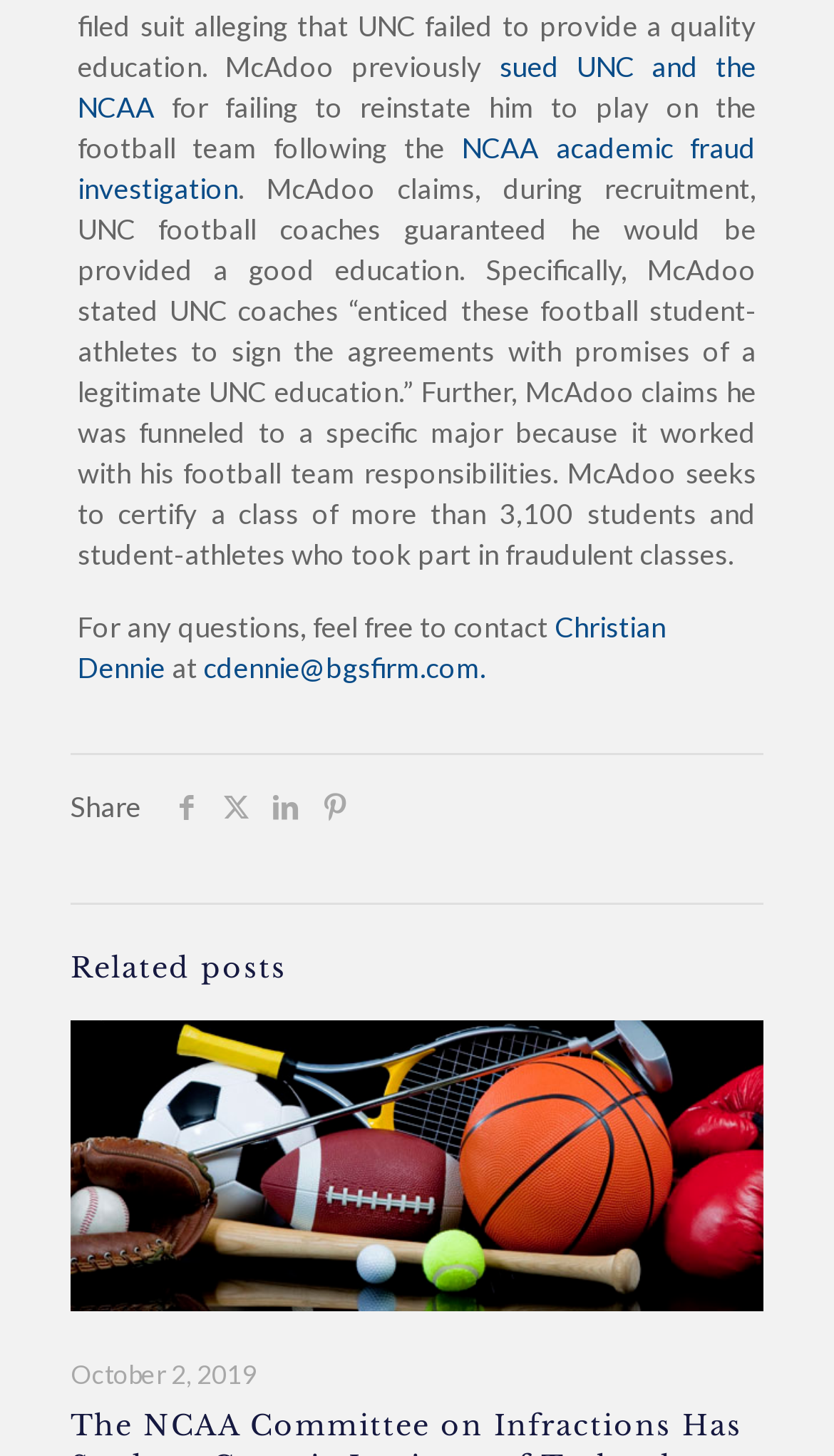What is the email address of Christian Dennie?
Give a one-word or short phrase answer based on the image.

cdennie@bgsfirm.com